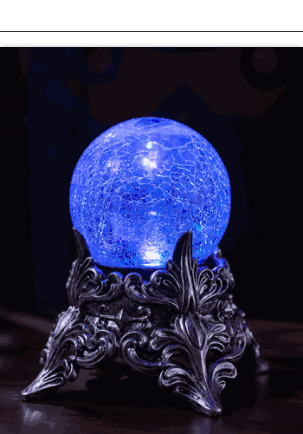What style of patterns adorn the base of the prop?
Based on the image content, provide your answer in one word or a short phrase.

Gothic-style